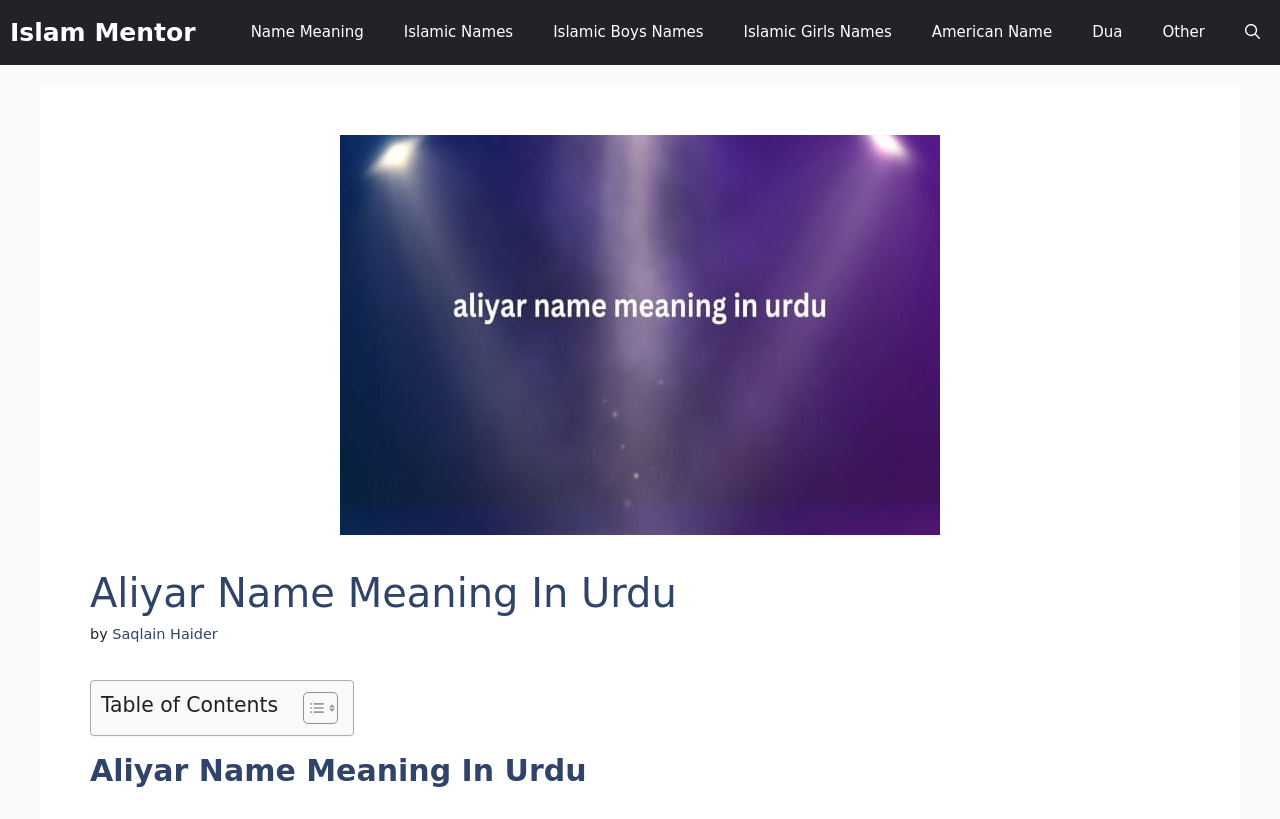Bounding box coordinates are specified in the format (top-left x, top-left y, bottom-right x, bottom-right y). All values are floating point numbers bounded between 0 and 1. Please provide the bounding box coordinate of the region this sentence describes: aria-label="Open search"

[0.957, 0.0, 1.0, 0.079]